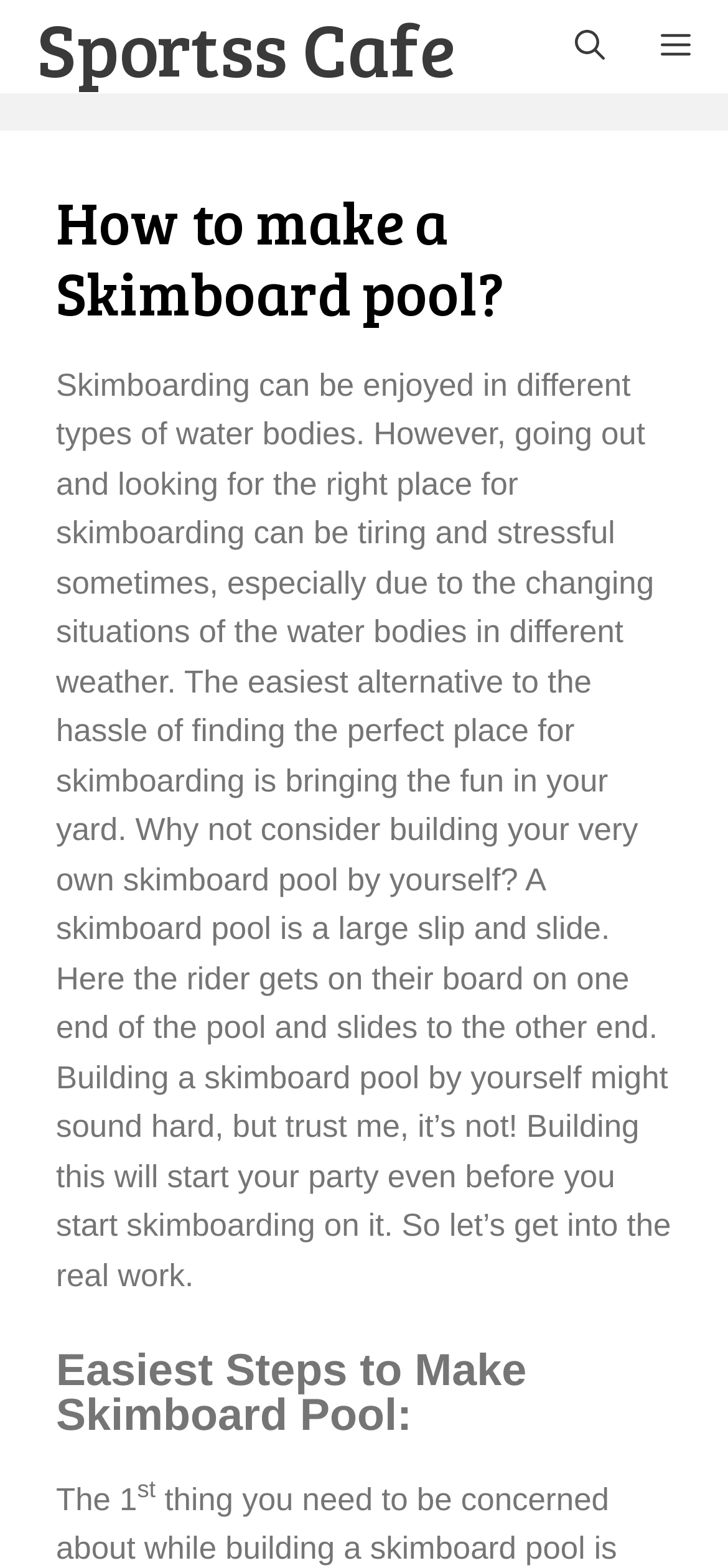Provide the bounding box coordinates of the HTML element described by the text: "aria-label="Open search"".

[0.751, 0.0, 0.869, 0.06]